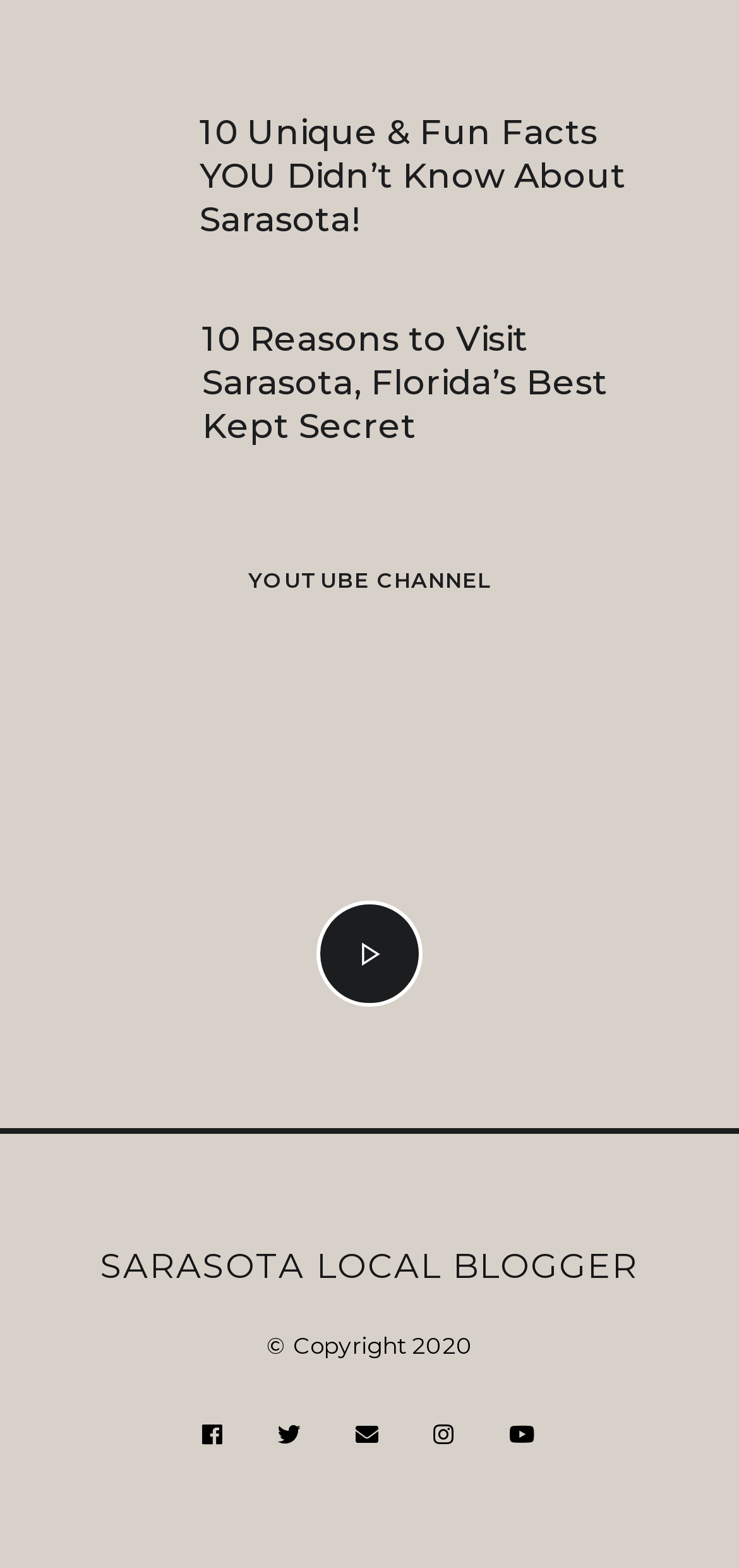Predict the bounding box for the UI component with the following description: "alt="youtube image"".

[0.128, 0.501, 0.872, 0.529]